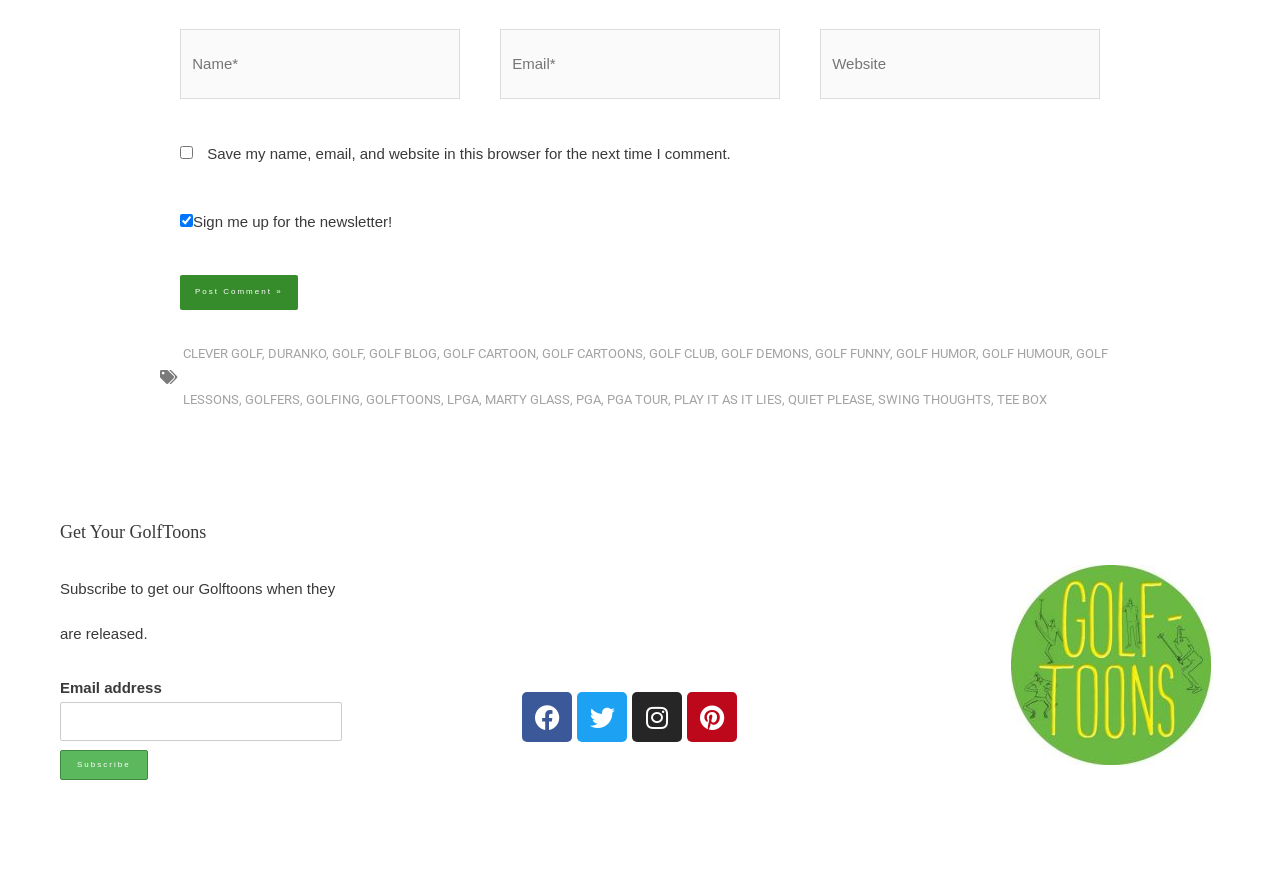Please provide the bounding box coordinates for the UI element as described: "Golf Funny". The coordinates must be four floats between 0 and 1, represented as [left, top, right, bottom].

[0.637, 0.399, 0.695, 0.416]